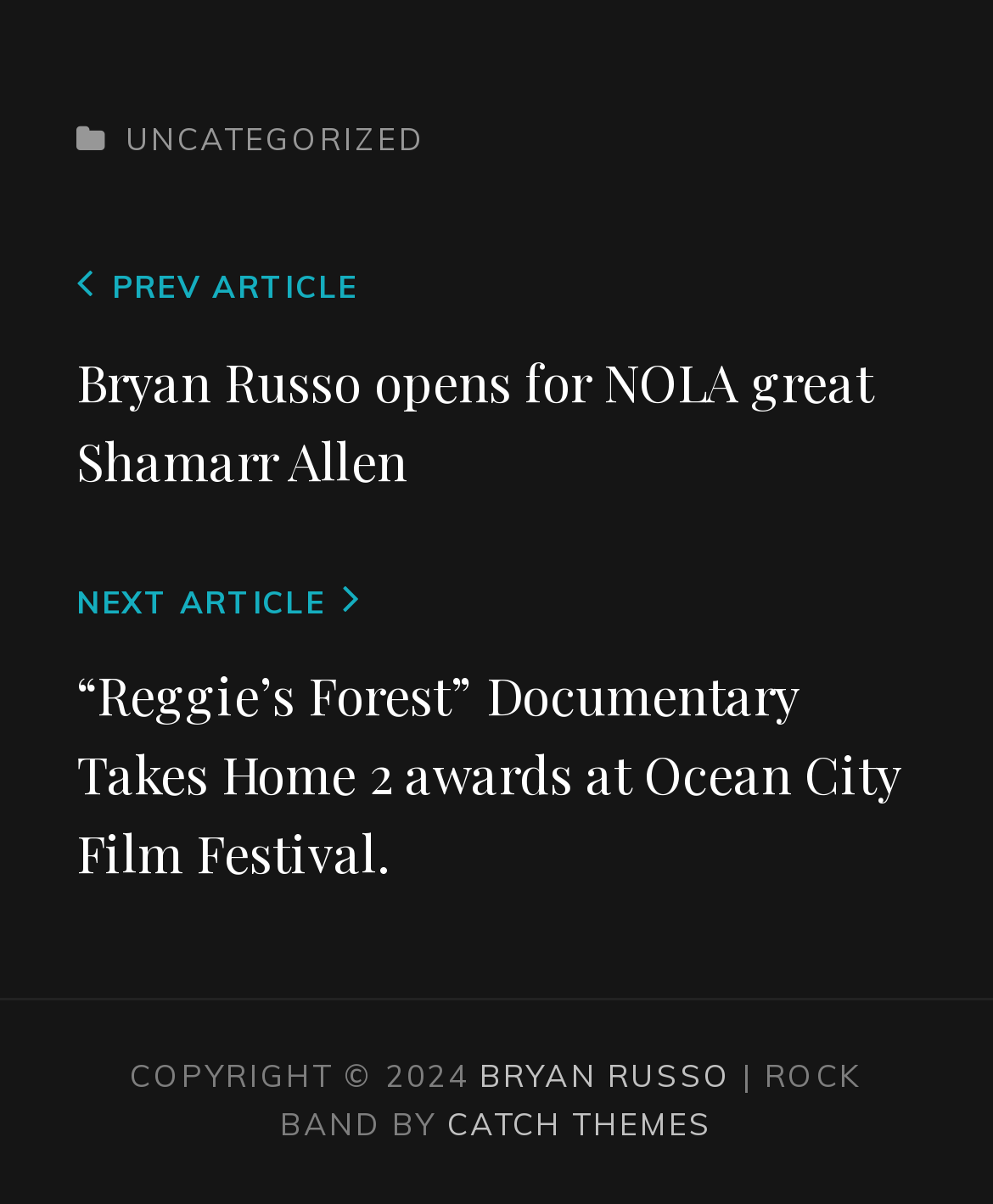Who is the author of the website?
Your answer should be a single word or phrase derived from the screenshot.

BRYAN RUSSO